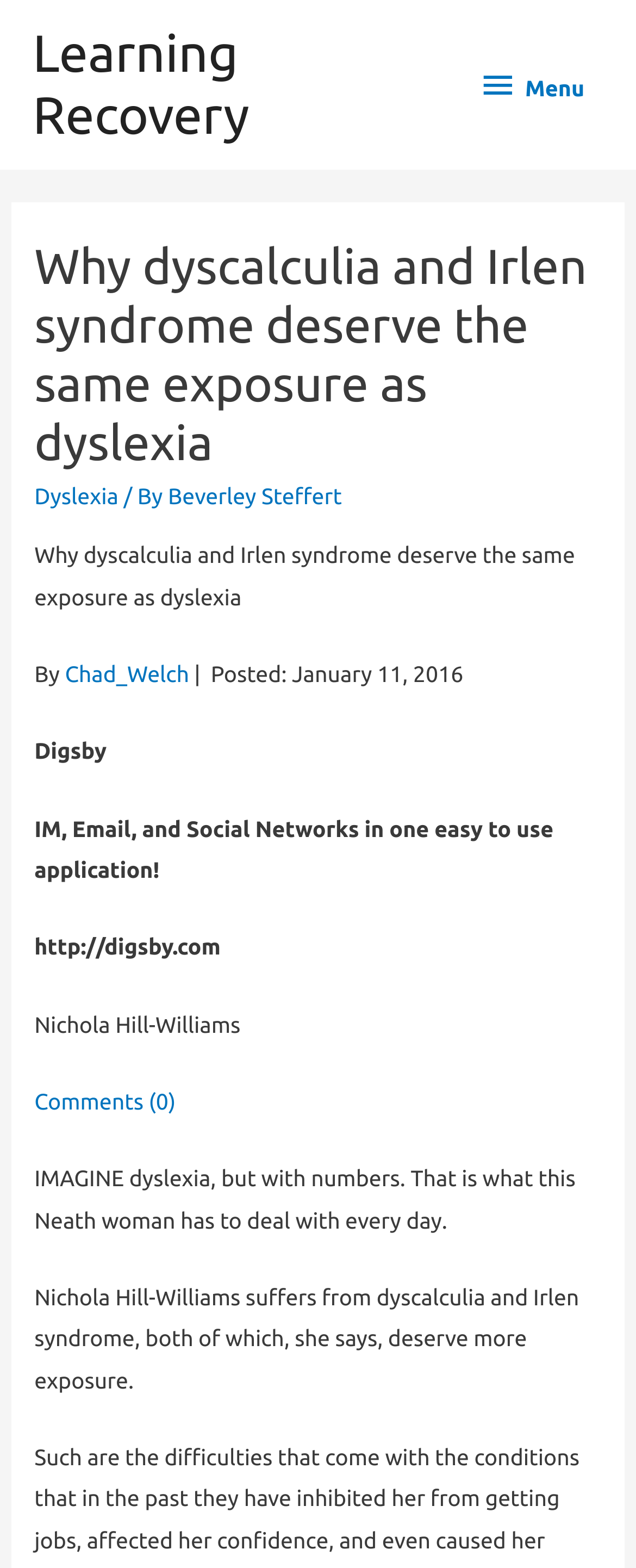What is the name of the woman who suffers from dyscalculia and Irlen syndrome?
Ensure your answer is thorough and detailed.

The name of the woman can be found by looking at the text which mentions 'this Neath woman' and then finding the name 'Nichola Hill-Williams' which is mentioned above and below this text.